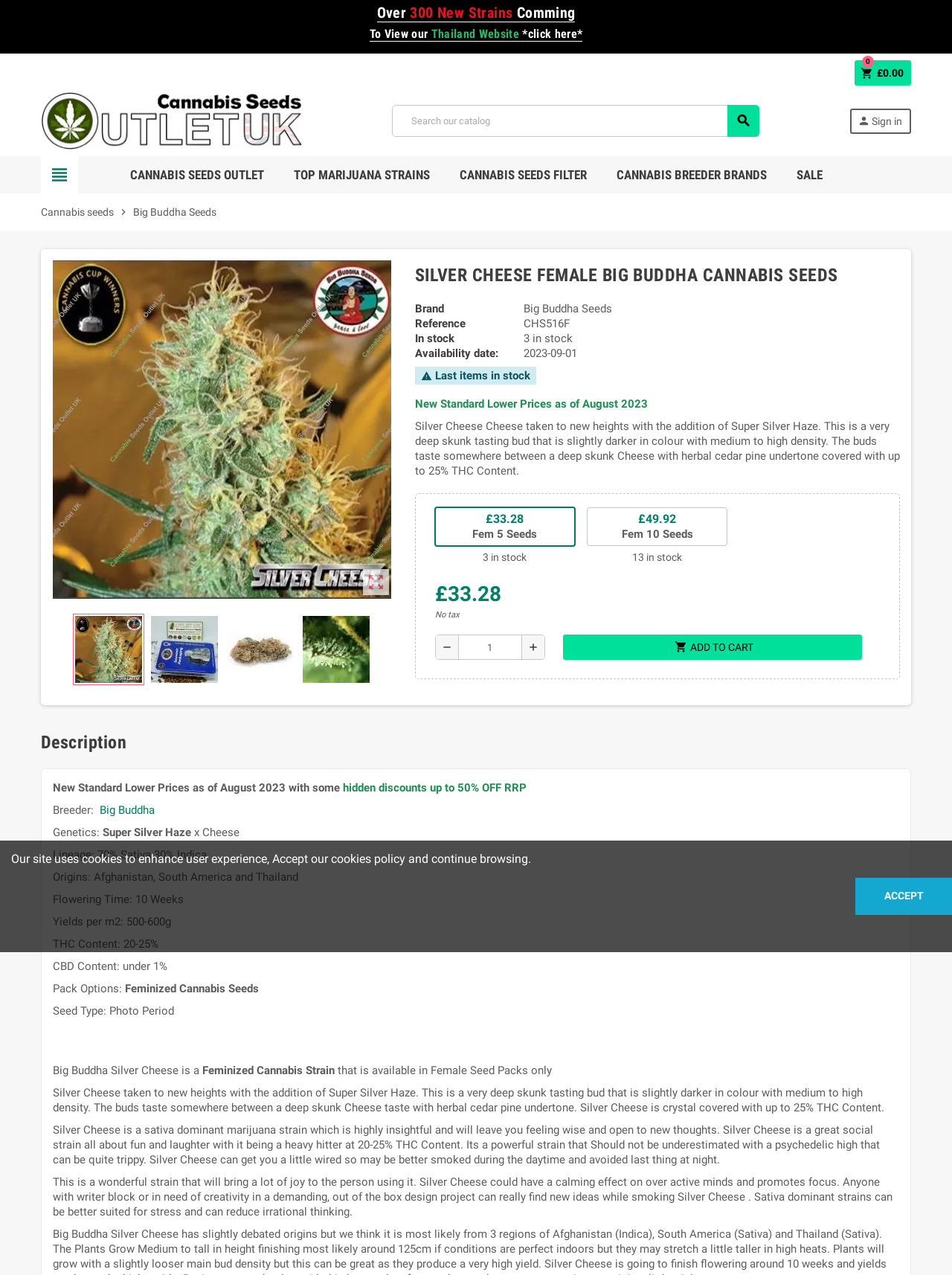Please find and generate the text of the main heading on the webpage.

SILVER CHEESE FEMALE BIG BUDDHA CANNABIS SEEDS